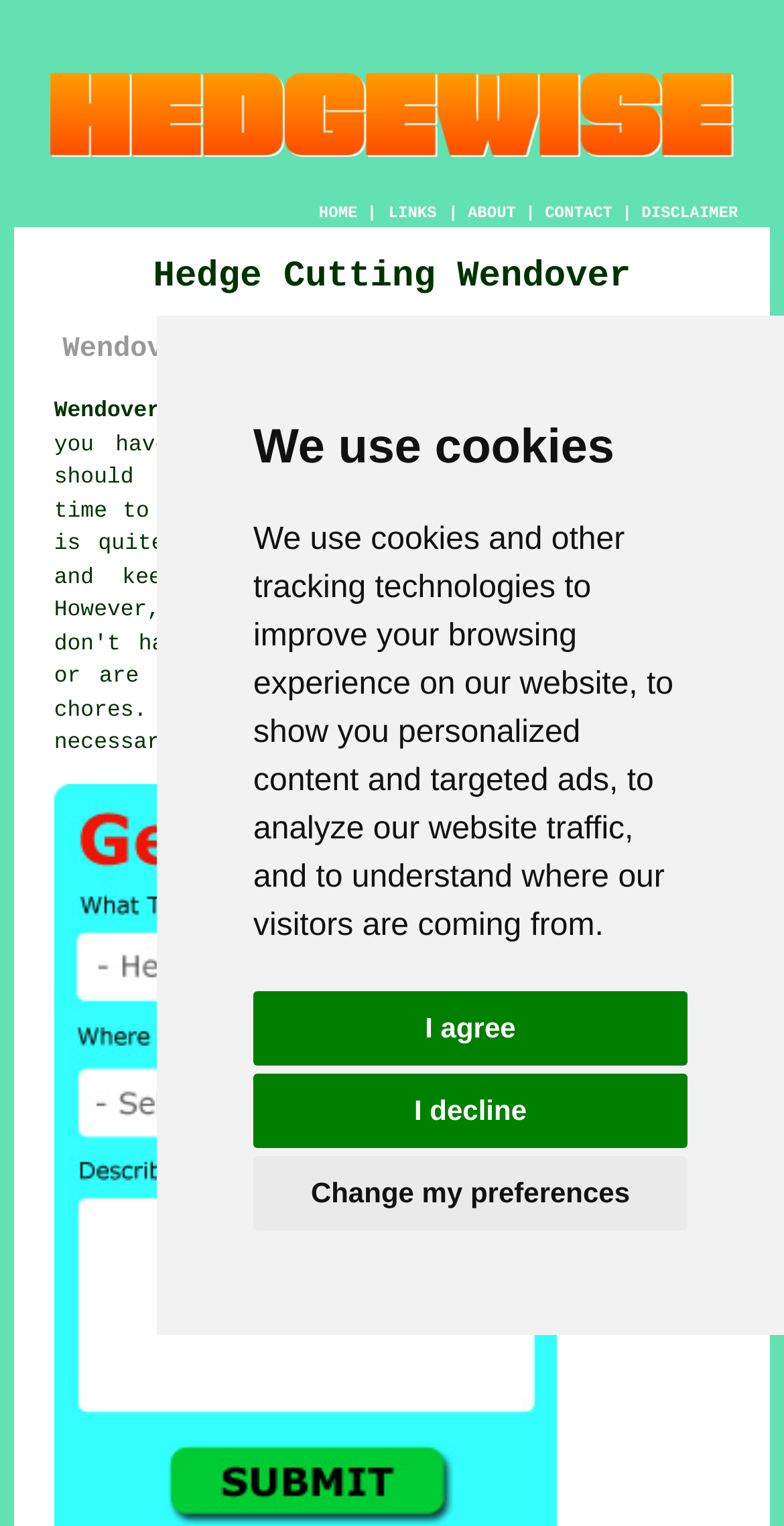Extract the main heading text from the webpage.

Hedge Cutting Wendover